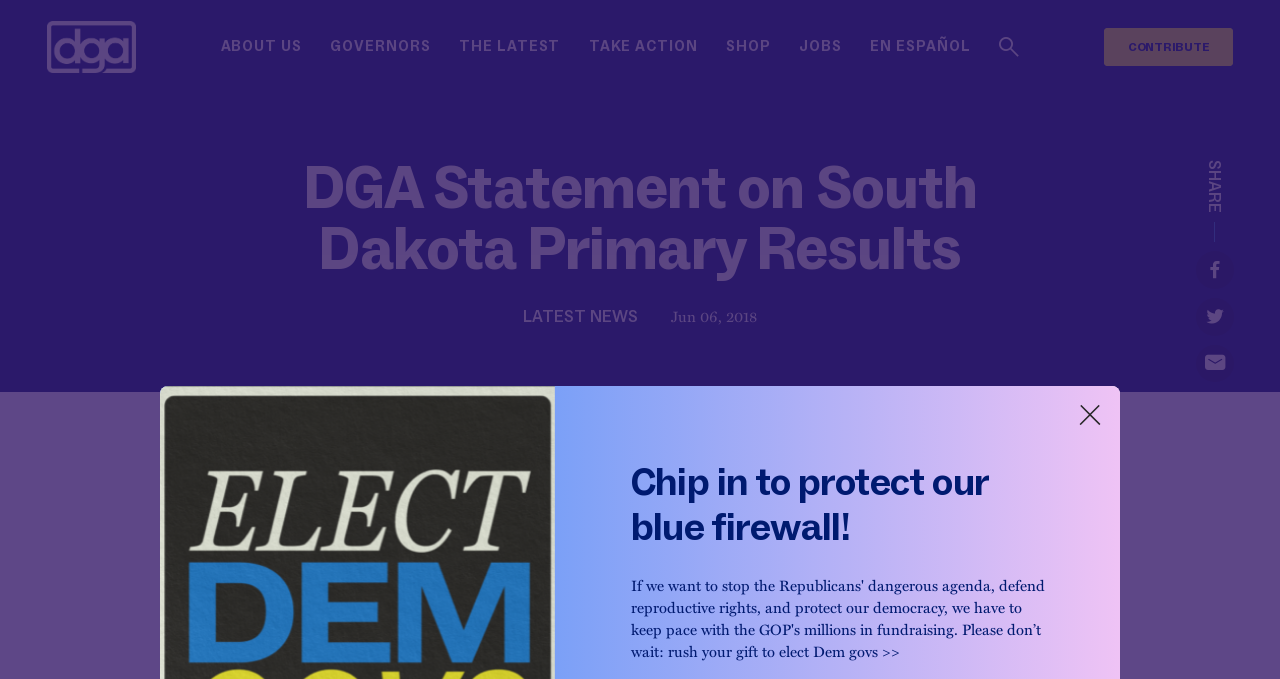Generate a comprehensive description of the contents of the webpage.

The webpage is about a statement from the Democratic Governors Association (DGA) regarding South Dakota's primary election results. At the top left, there is a logo of the DGA, an image with a link to the organization's homepage. Below the logo, there is a navigation menu with links to "ABOUT US", "GOVERNORS", "THE LATEST", "TAKE ACTION", "SHOP", "JOBS", and "EN ESPAÑOL", each with a corresponding shortcut key.

On the right side of the navigation menu, there is a search bar and a "CONTRIBUTE" button. Below the navigation menu, there is a heading that reads "DGA Statement on South Dakota Primary Results". 

The main content of the webpage is a statement from Elisabeth Pearson, the Executive Director of the DGA, congratulating state Sen. Billie Sutton on becoming the Democratic nominee in South Dakota. The statement is divided into three paragraphs, with the first paragraph introducing the congratulatory message, the second paragraph quoting Pearson, and the third paragraph describing Sutton's qualifications and suitability for the role.

To the right of the statement, there is a section with a heading "Chip in to protect our blue firewall!" and a link to "LATEST NEWS" with a timestamp "Jun 06, 2018". Below this section, there are social media sharing links to Facebook, Twitter, and Email, along with a "SHARE" button.